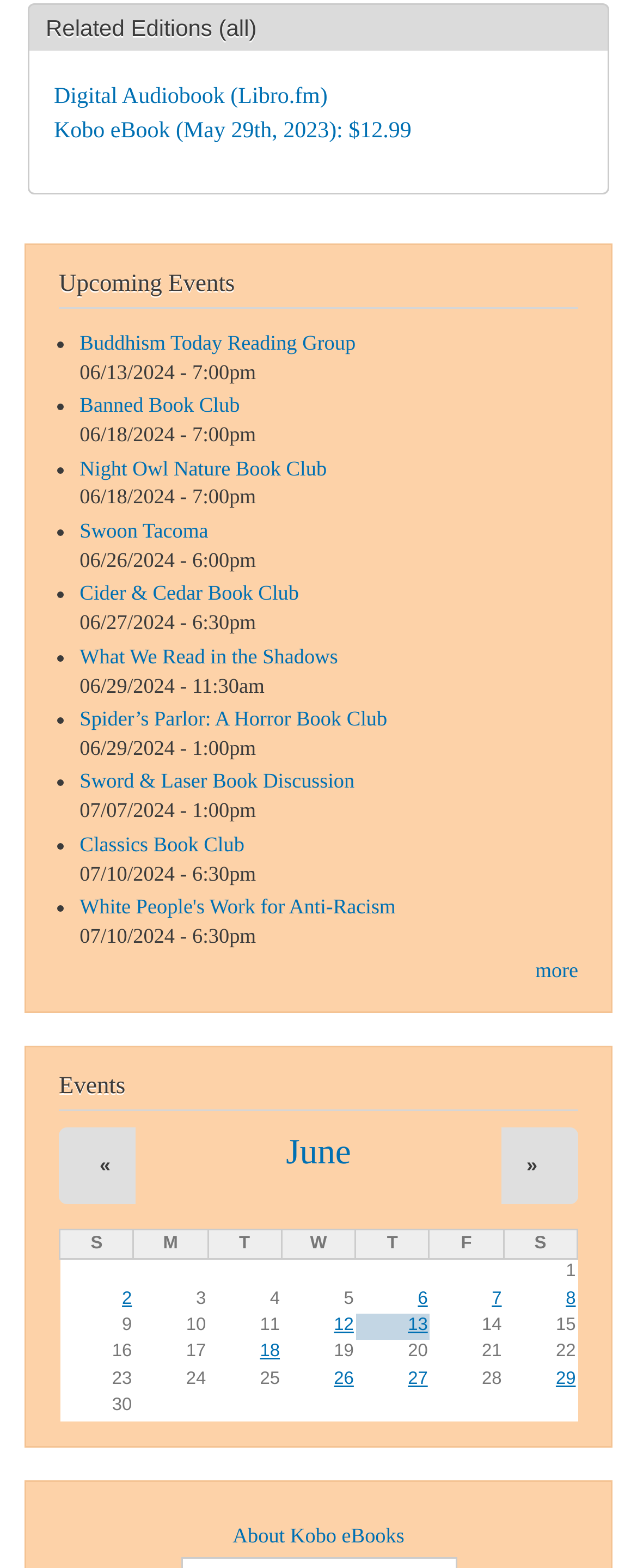Please respond to the question using a single word or phrase:
What is the purpose of the 'more' link?

To show more events